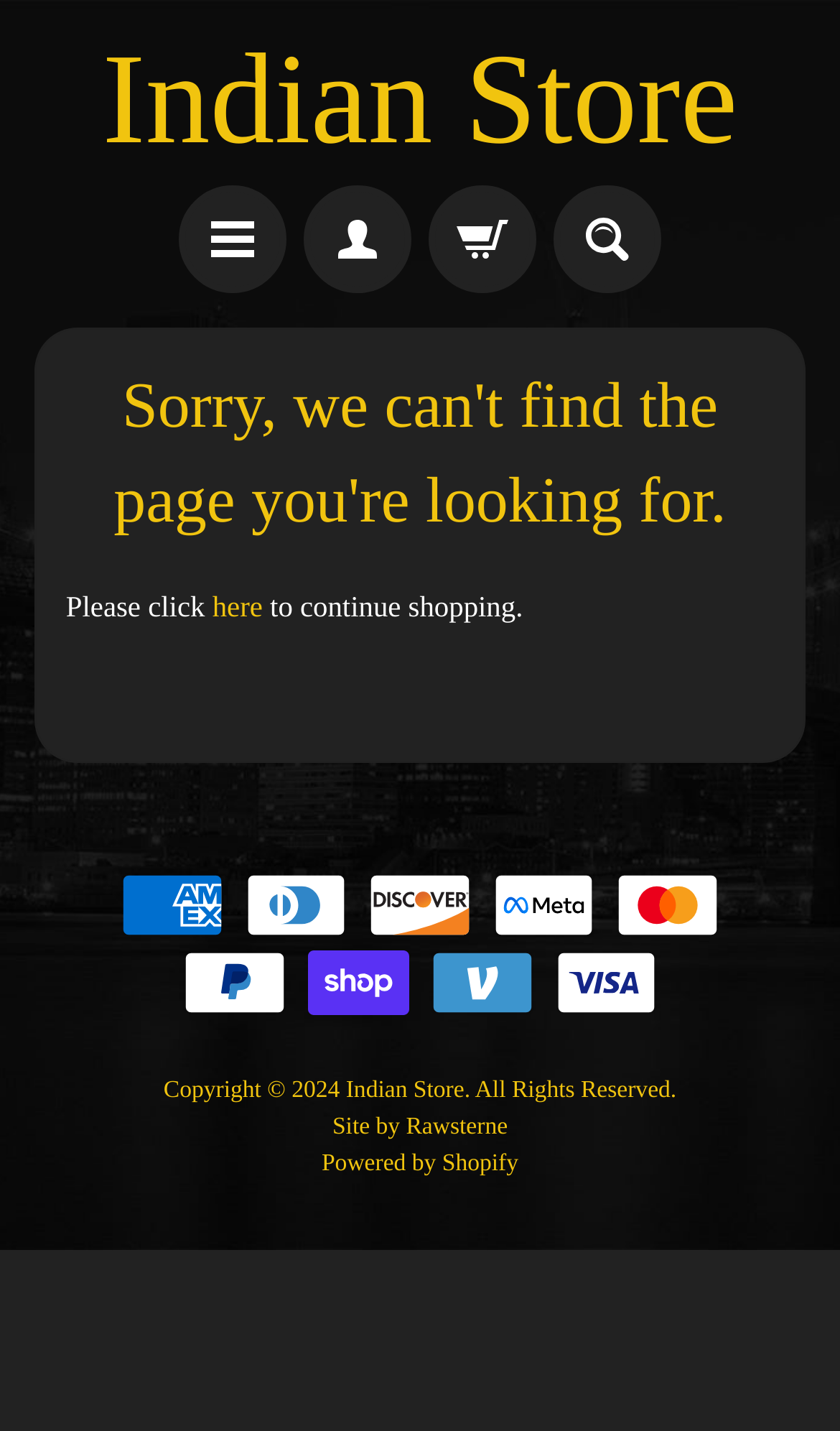Please give the bounding box coordinates of the area that should be clicked to fulfill the following instruction: "go to Indian Store". The coordinates should be in the format of four float numbers from 0 to 1, i.e., [left, top, right, bottom].

[0.412, 0.753, 0.553, 0.771]